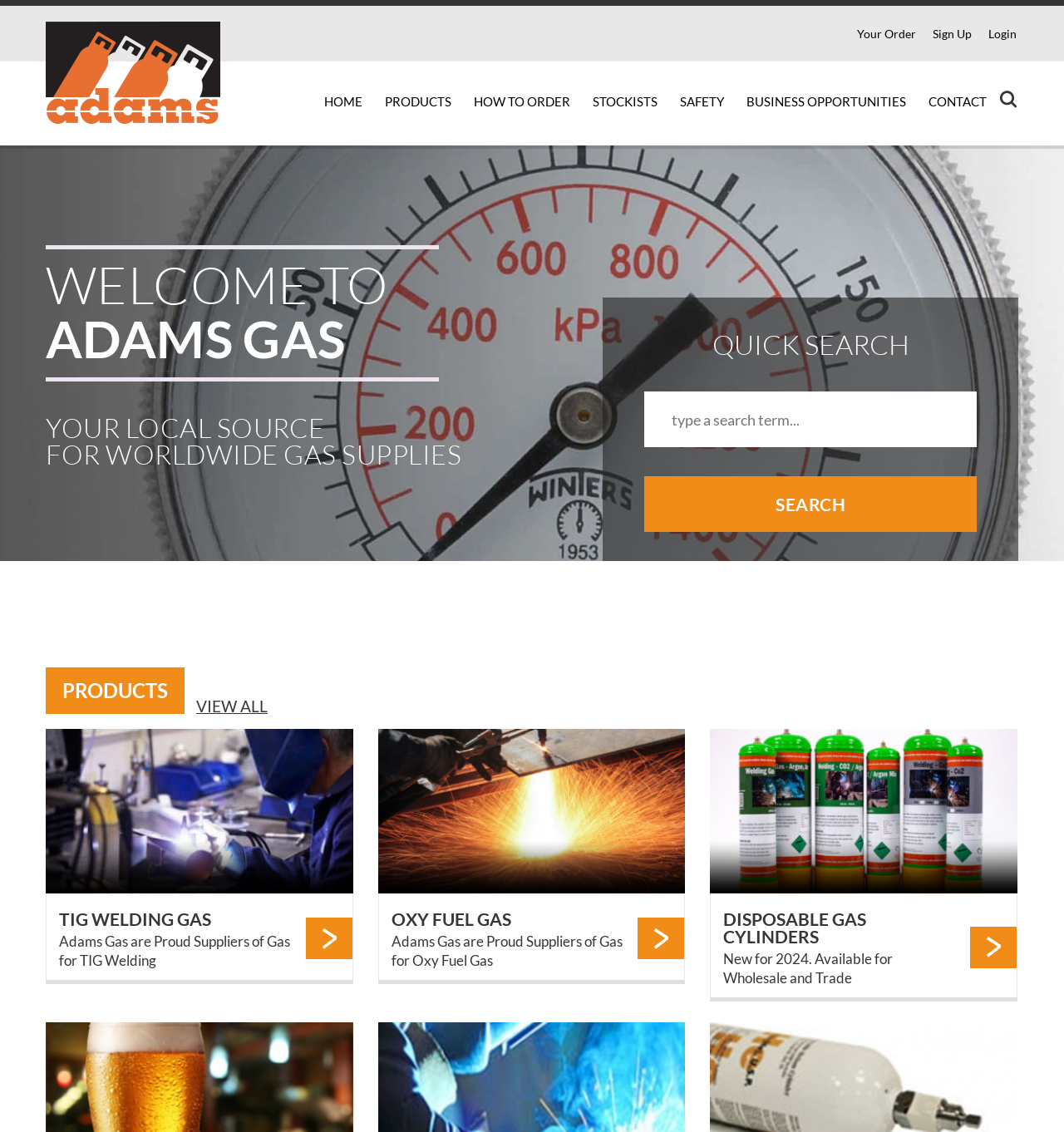Explain the webpage in detail, including its primary components.

The webpage is about Adams Gas, a supplier of bottled gas and gas cylinders. At the top left, there is a logo of Adams Gas, which is an image with a link to the homepage. Next to the logo, there is a heading that reads "WELCOME TO ADAMS GAS" and a subheading that describes the company as "YOUR LOCAL SOURCE FOR WORLDWIDE GAS SUPPLIES".

On the top right, there are several links to different sections of the website, including "Your Order", "Sign Up", "Login", and others. Below these links, there is a navigation menu with links to "HOME", "PRODUCTS", "HOW TO ORDER", "STOCKISTS", "SAFETY", "BUSINESS OPPORTUNITIES", and "CONTACT".

In the main content area, there is a heading that reads "QUICK SEARCH" with a search box and a "Search" button next to it. Below the search box, there are three sections promoting different products: "TIG WELDING GAS", "OXY FUEL GAS", and "DISPOSABLE GAS CYLINDERS". Each section has a heading and a brief description of the product.

On the left side of the page, there is a section with a heading "PRODUCTS VIEW ALL" and a link to view all products. Below this section, there are three links with icons, but no text.

Overall, the webpage is well-organized and easy to navigate, with clear headings and concise descriptions of the products and services offered by Adams Gas.